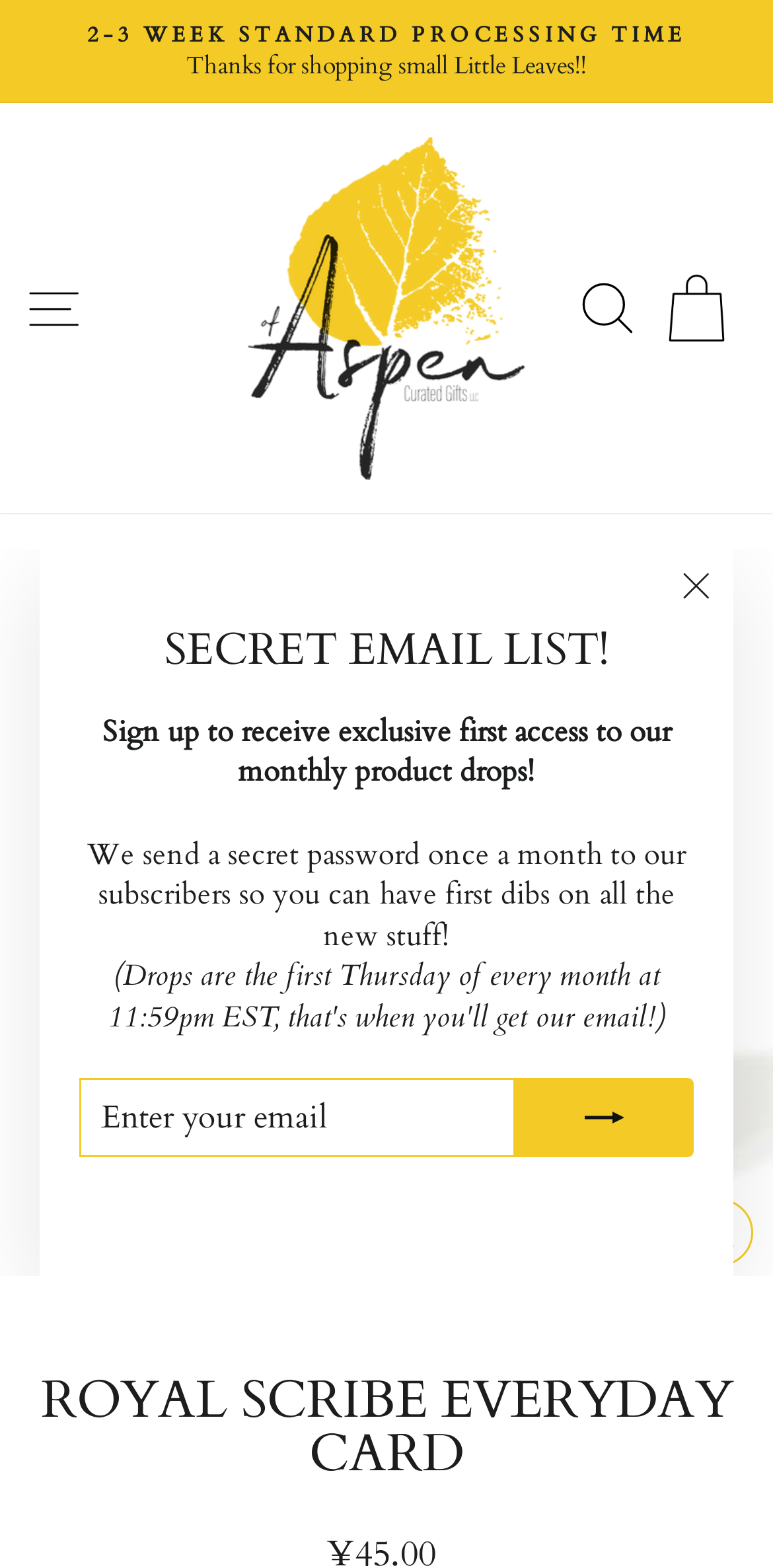Please find the bounding box coordinates of the element's region to be clicked to carry out this instruction: "Subscribe to the email list".

[0.667, 0.687, 0.897, 0.738]